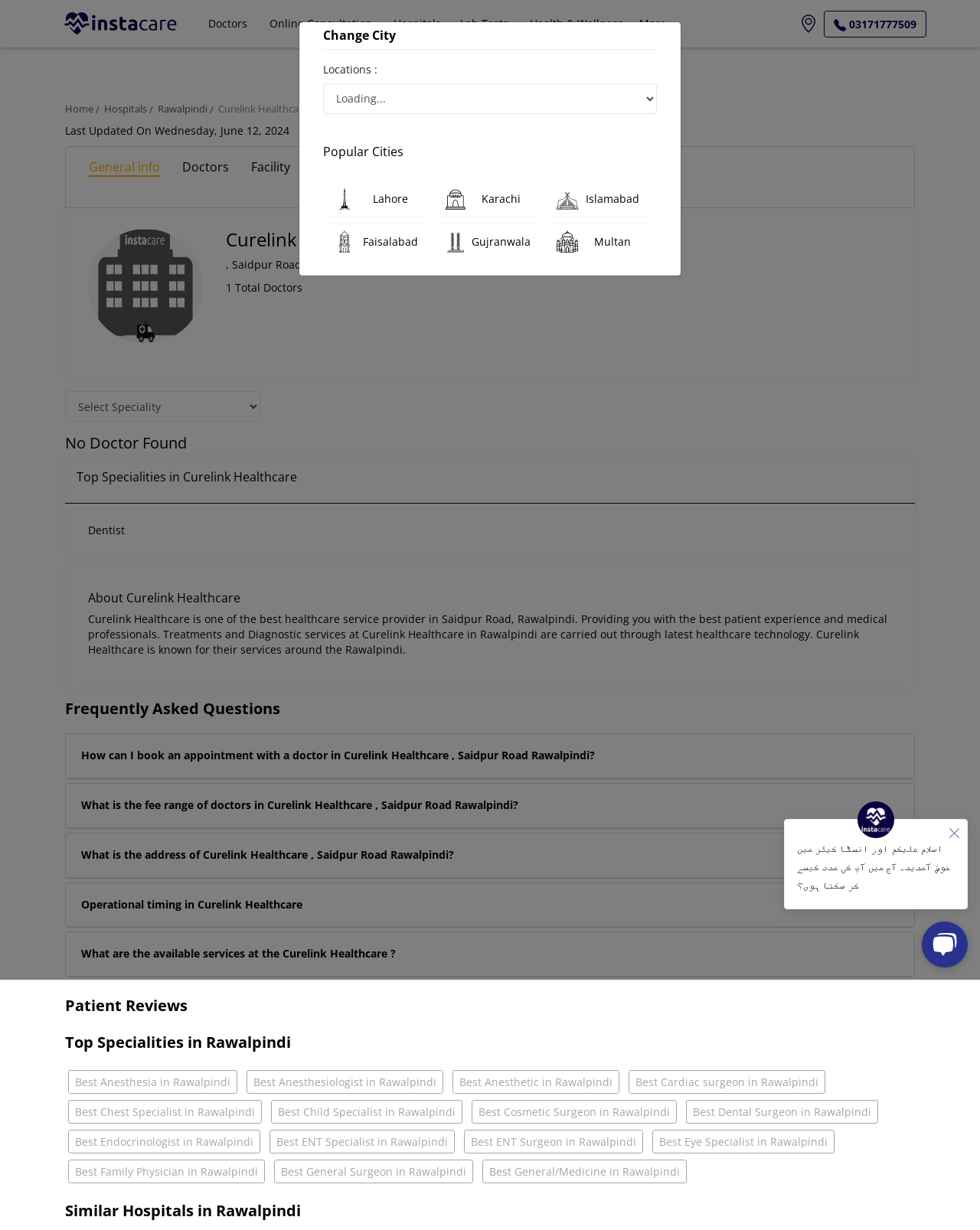Can you find the bounding box coordinates of the area I should click to execute the following instruction: "Select a doctor from the combobox"?

[0.066, 0.318, 0.266, 0.343]